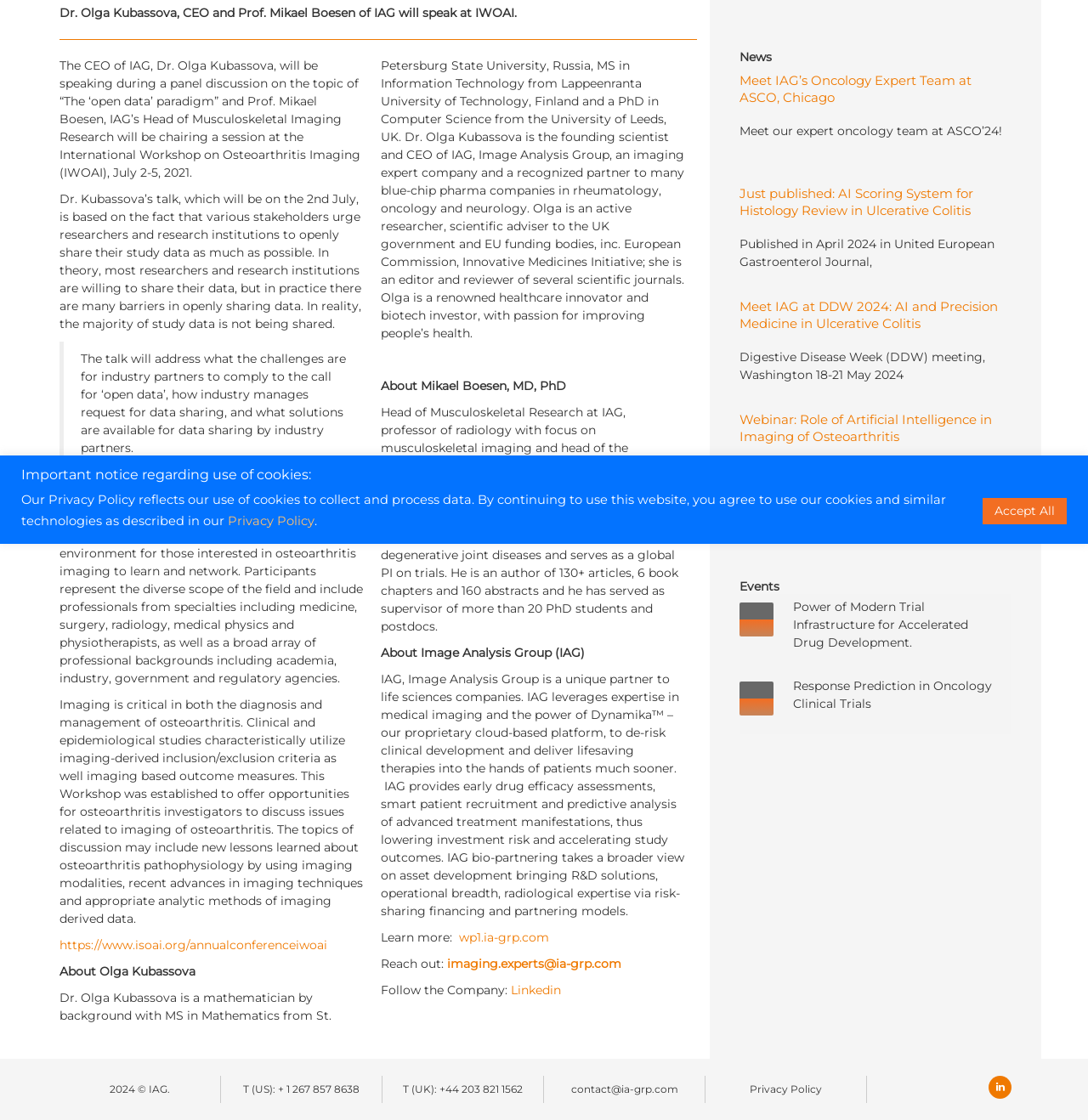Provide the bounding box coordinates of the HTML element described by the text: "+ 1 267 857 8638".

[0.255, 0.967, 0.33, 0.978]